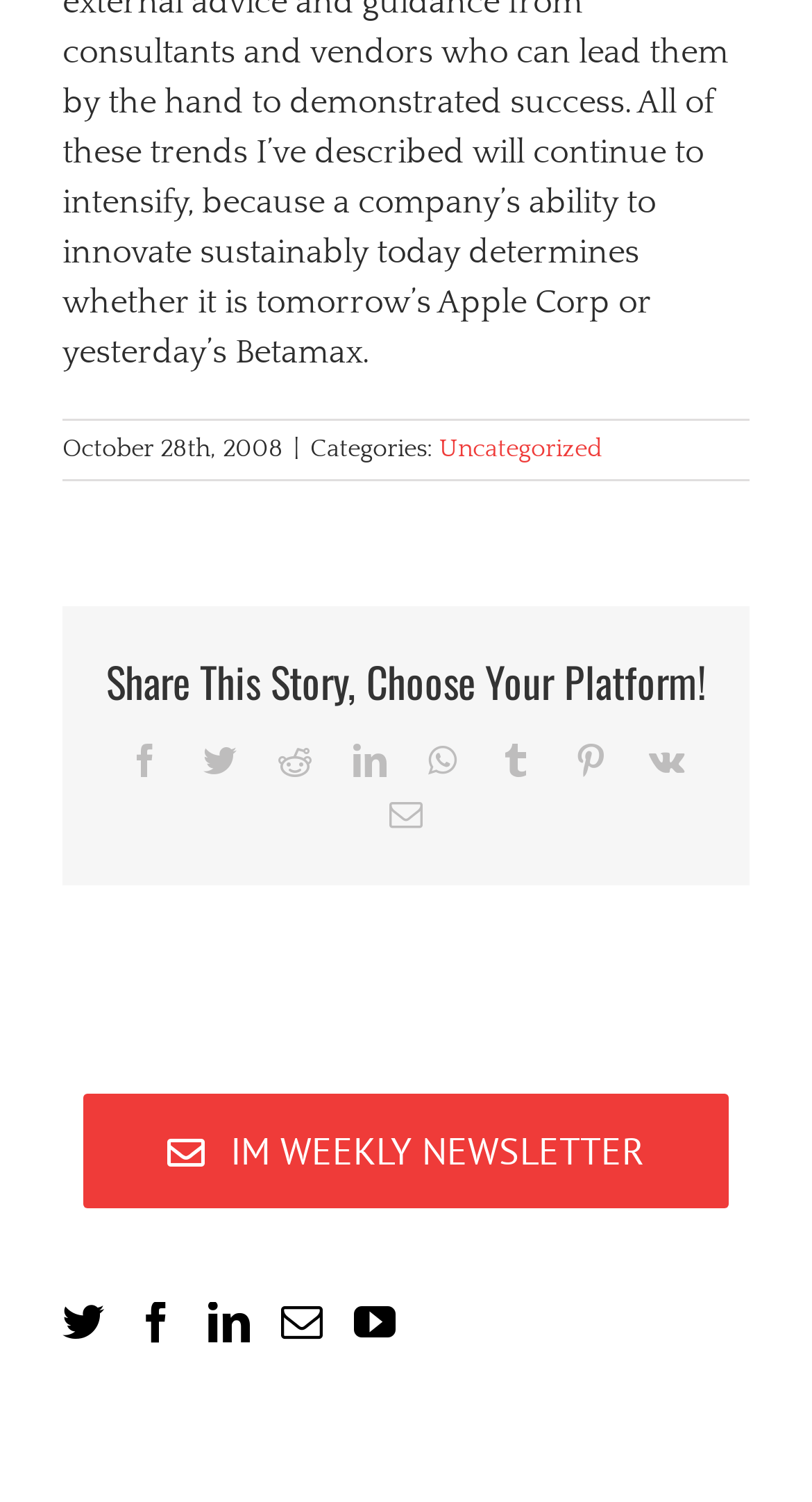Locate the bounding box coordinates of the area where you should click to accomplish the instruction: "Share this story on Twitter".

[0.25, 0.495, 0.291, 0.517]